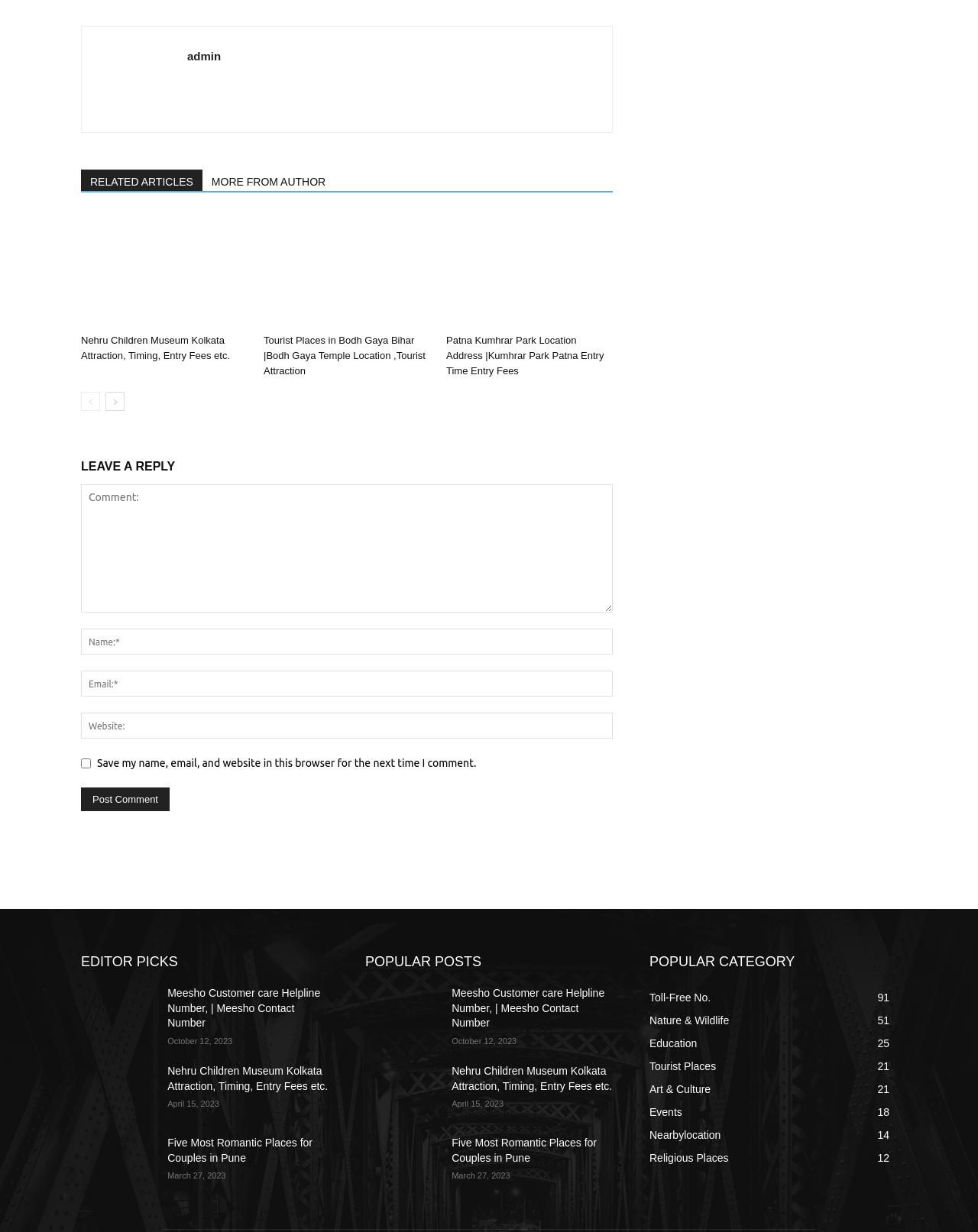Please identify the bounding box coordinates of the region to click in order to complete the task: "Leave a reply in the comment box". The coordinates must be four float numbers between 0 and 1, specified as [left, top, right, bottom].

[0.083, 0.393, 0.627, 0.497]